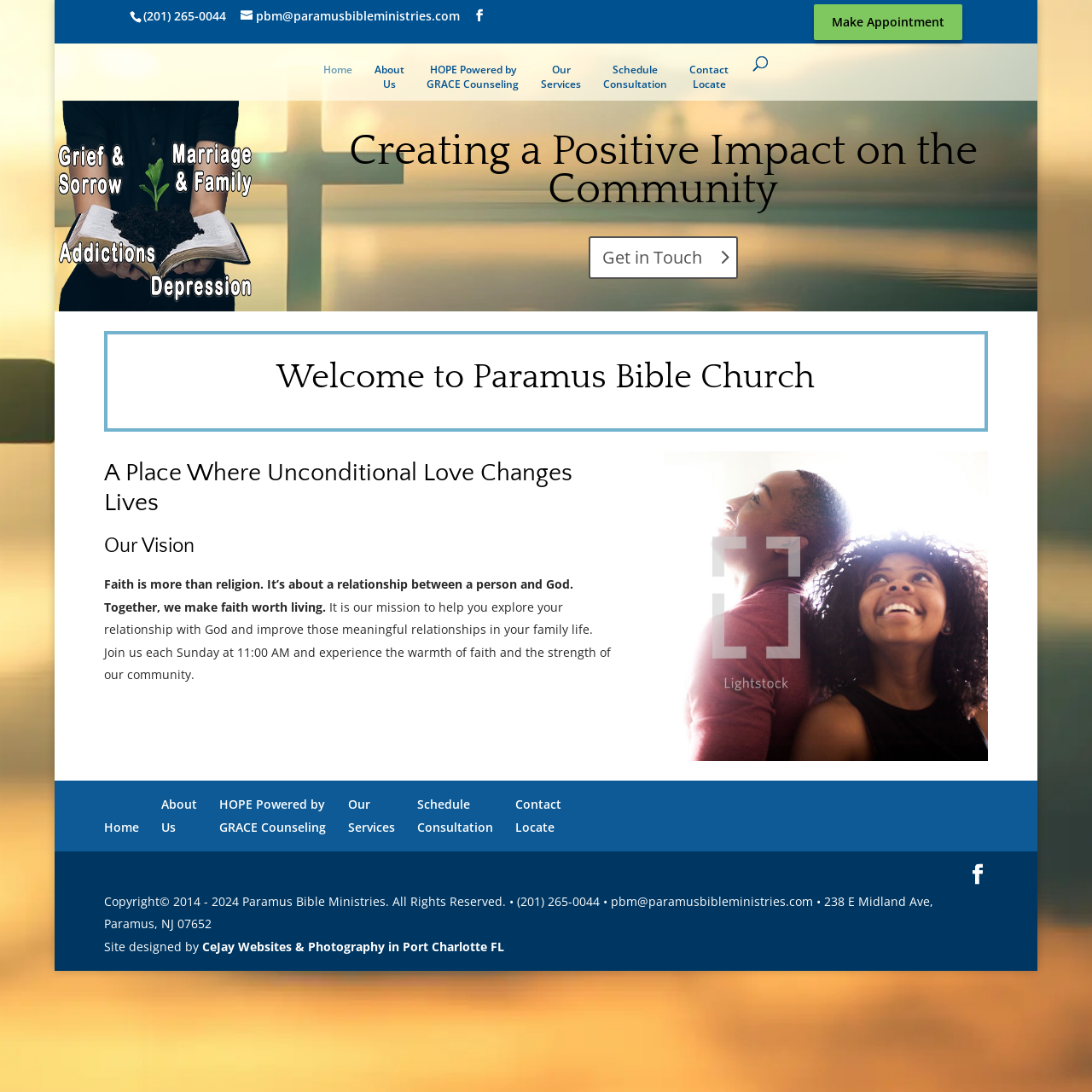Highlight the bounding box coordinates of the element that should be clicked to carry out the following instruction: "Call the phone number". The coordinates must be given as four float numbers ranging from 0 to 1, i.e., [left, top, right, bottom].

[0.131, 0.007, 0.207, 0.021]